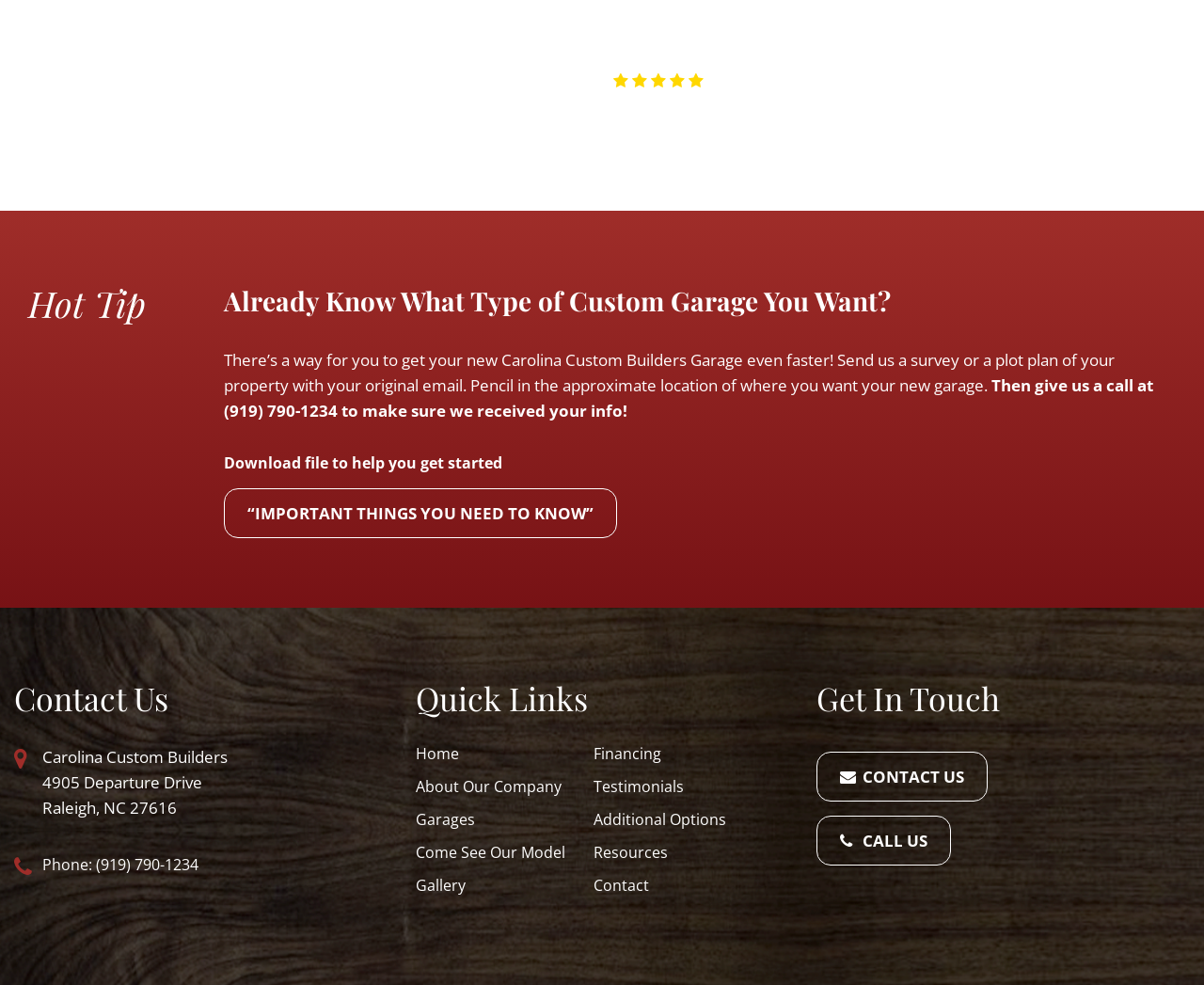Find the bounding box coordinates of the element's region that should be clicked in order to follow the given instruction: "Download file to help you get started". The coordinates should consist of four float numbers between 0 and 1, i.e., [left, top, right, bottom].

[0.186, 0.459, 0.417, 0.48]